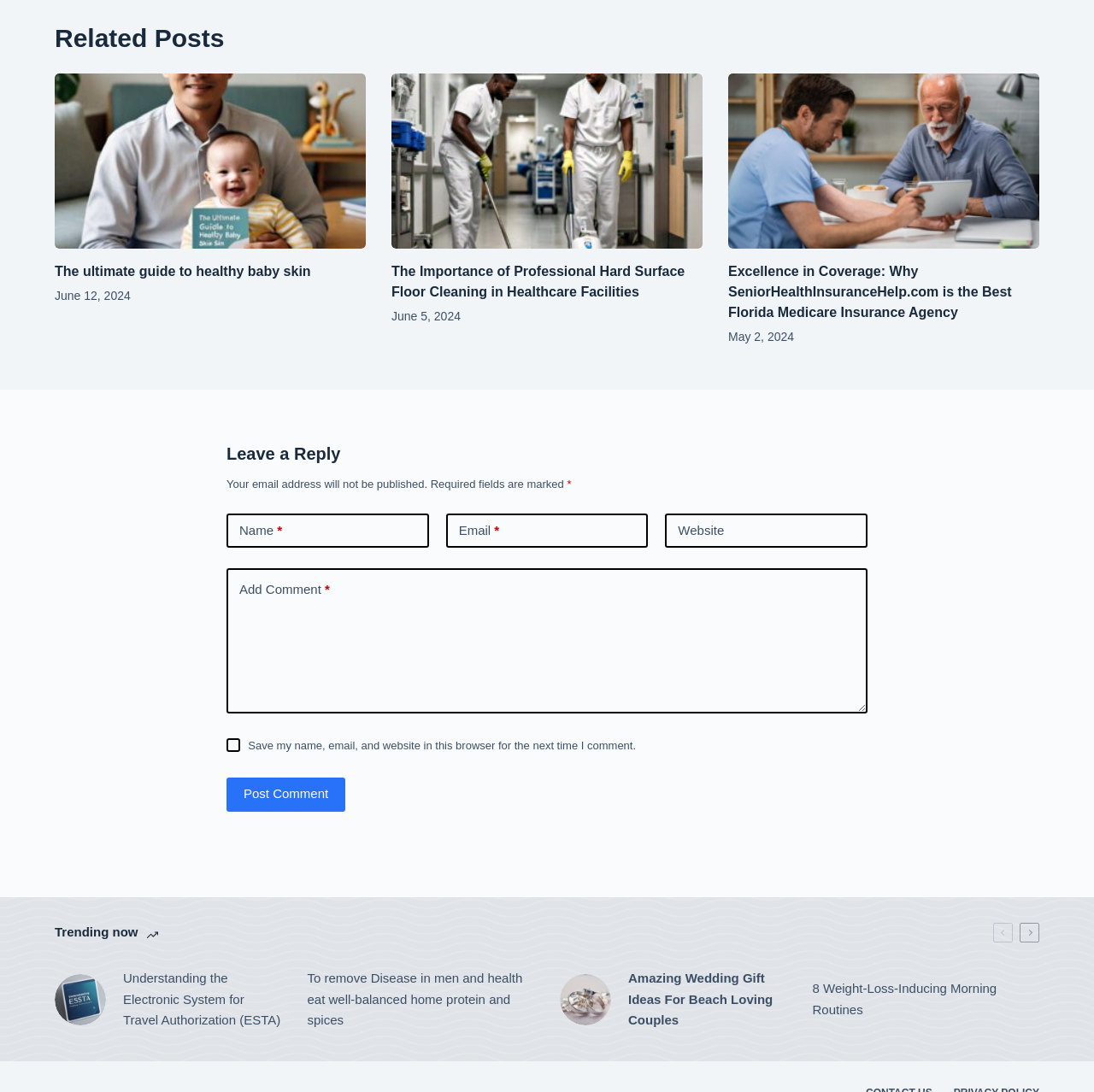How many fields are required in the comment form?
Use the image to answer the question with a single word or phrase.

3